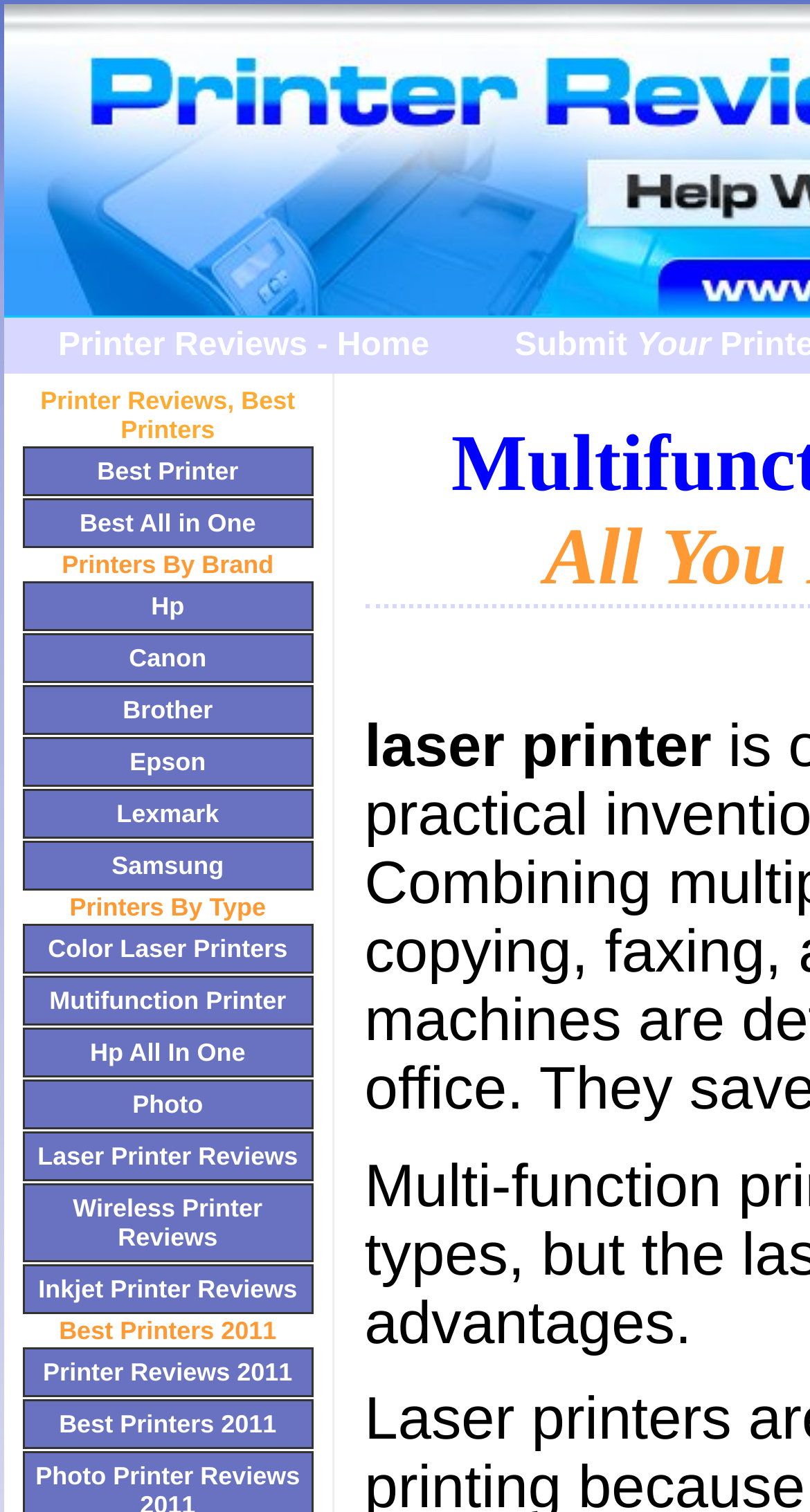Identify the bounding box for the UI element described as: "Mutifunction Printer". The coordinates should be four float numbers between 0 and 1, i.e., [left, top, right, bottom].

[0.028, 0.645, 0.387, 0.678]